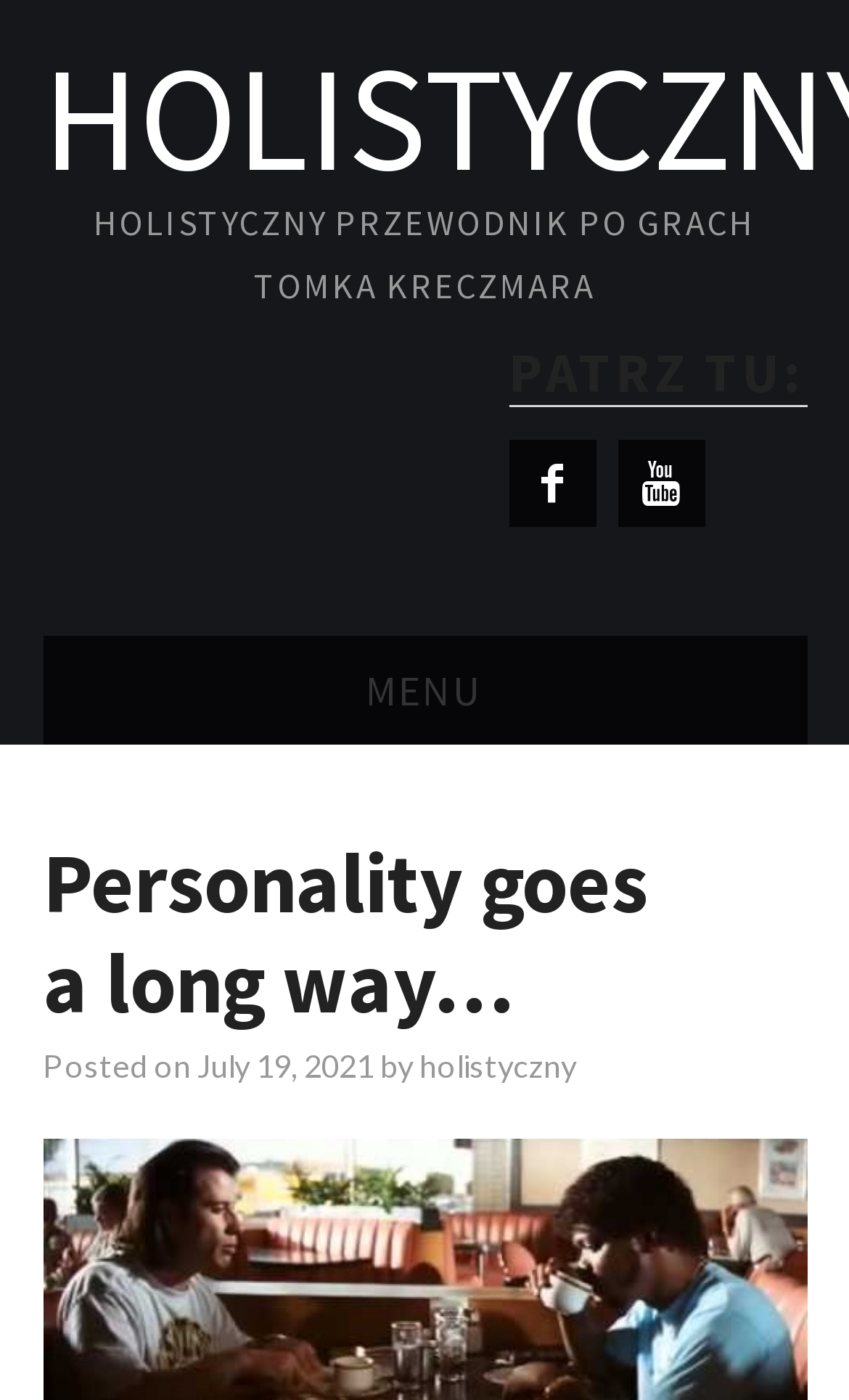Indicate the bounding box coordinates of the element that needs to be clicked to satisfy the following instruction: "Click on the TEKSTY link". The coordinates should be four float numbers between 0 and 1, i.e., [left, top, right, bottom].

[0.05, 0.85, 0.712, 0.927]